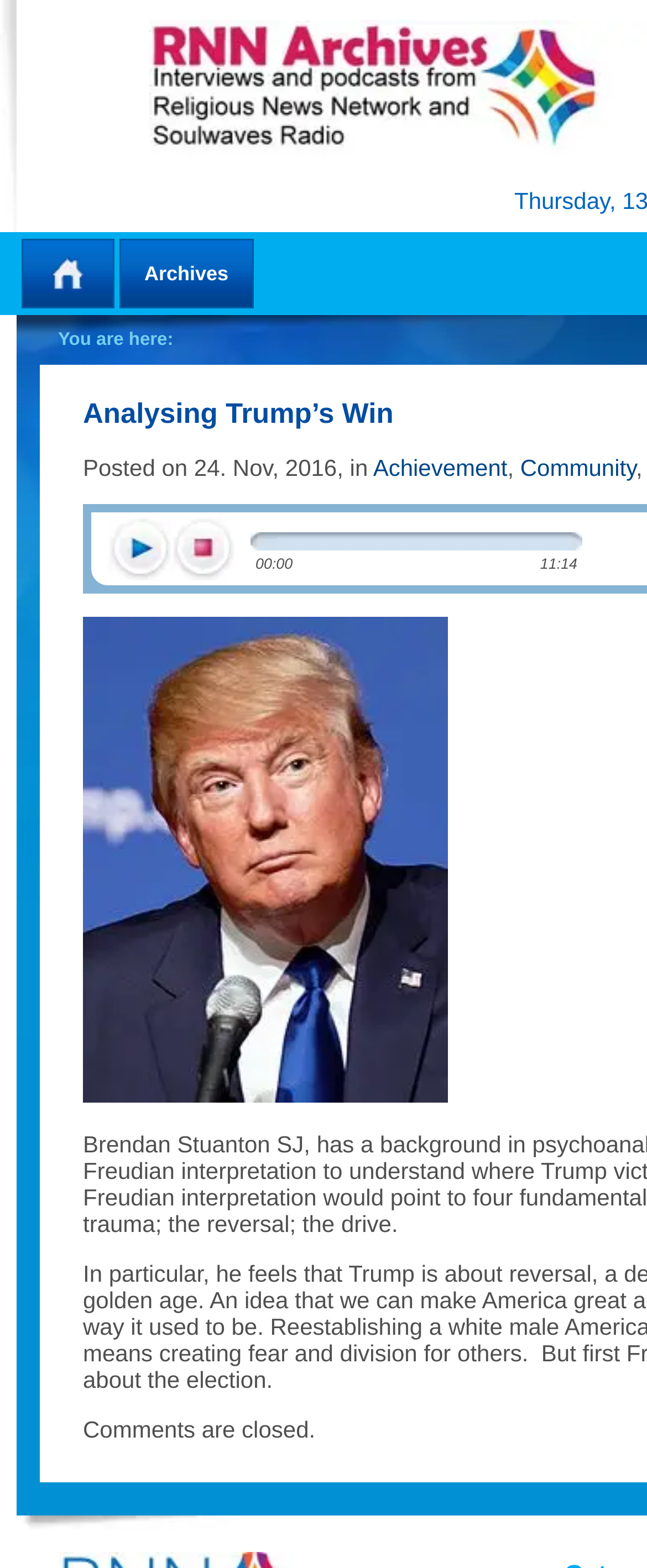Is commenting allowed?
Please answer the question as detailed as possible based on the image.

I found a static text element with the text 'Comments are closed.', which suggests that commenting is not allowed on this webpage.